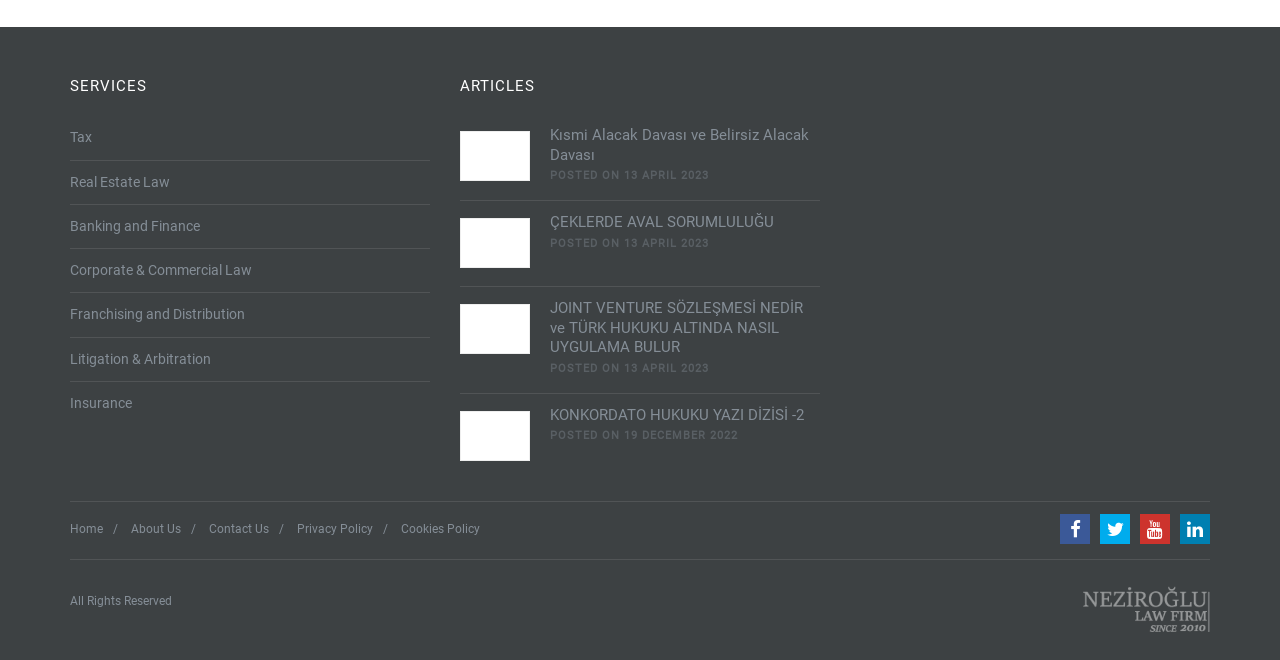What is the main category of services provided?
Based on the image, respond with a single word or phrase.

Law